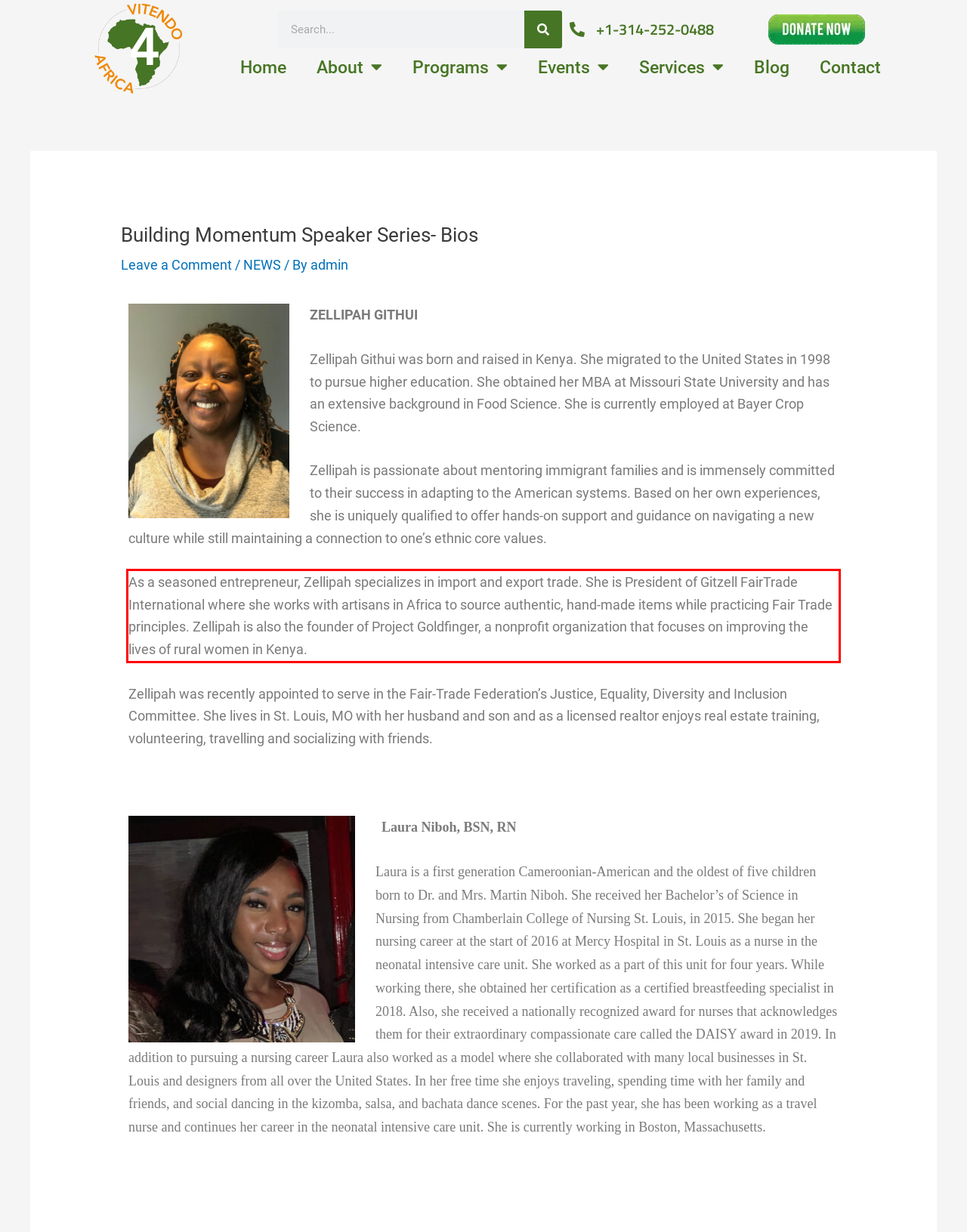Using the provided webpage screenshot, identify and read the text within the red rectangle bounding box.

As a seasoned entrepreneur, Zellipah specializes in import and export trade. She is President of Gitzell FairTrade International where she works with artisans in Africa to source authentic, hand-made items while practicing Fair Trade principles. Zellipah is also the founder of Project Goldfinger, a nonprofit organization that focuses on improving the lives of rural women in Kenya.